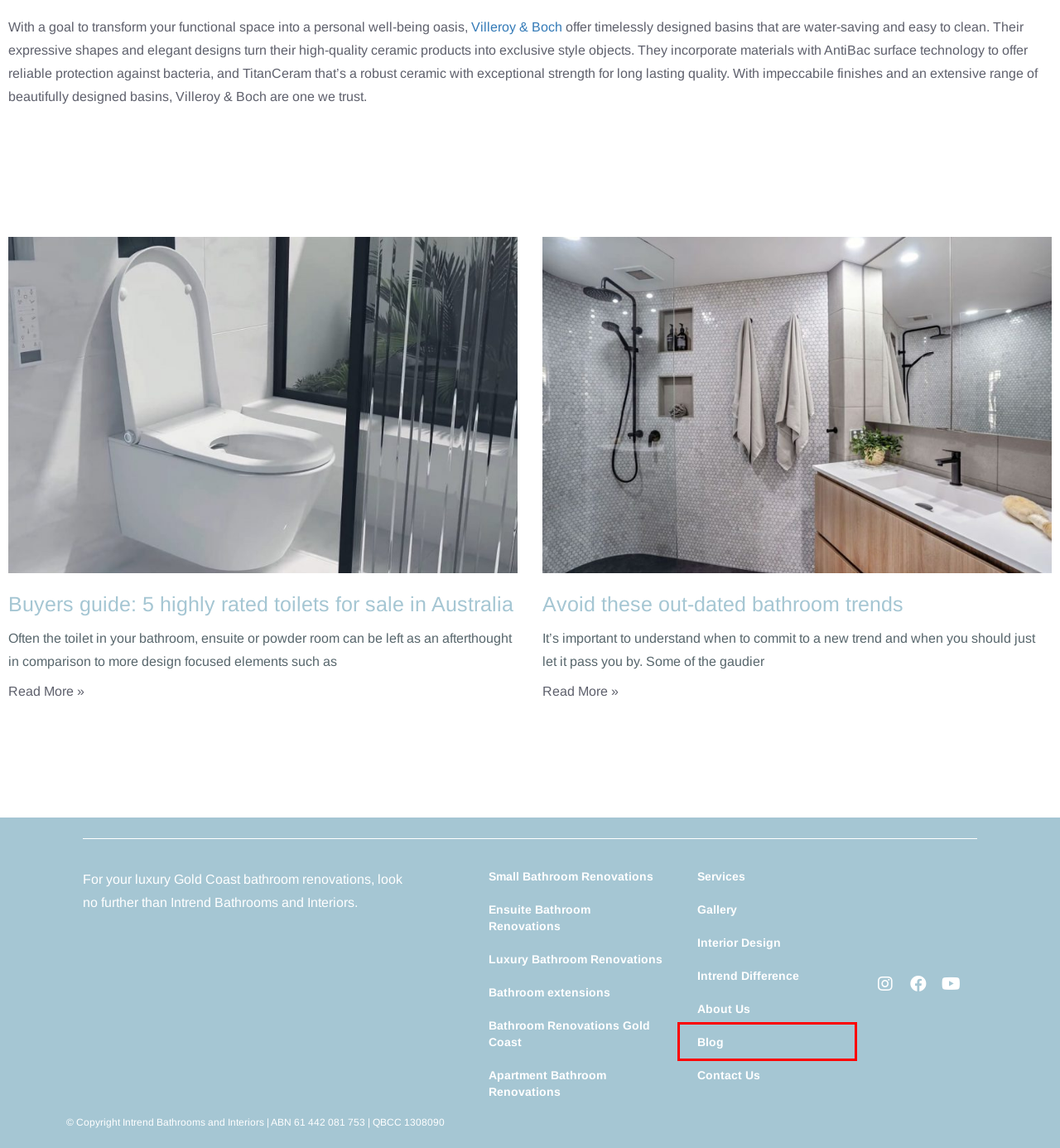You have received a screenshot of a webpage with a red bounding box indicating a UI element. Please determine the most fitting webpage description that matches the new webpage after clicking on the indicated element. The choices are:
A. Intrend Difference - Intrend
B. Luxury Bathroom Renovations - Intrend
C. Interior Design - Intrend
D. About Us - Intrend
E. Blog - Intrend
F. Apartment Bathroom Renovations - Intrend
G. Small Bathroom Renovations - Intrend
H. Ensuite Bathroom Renovations - Intrend

E